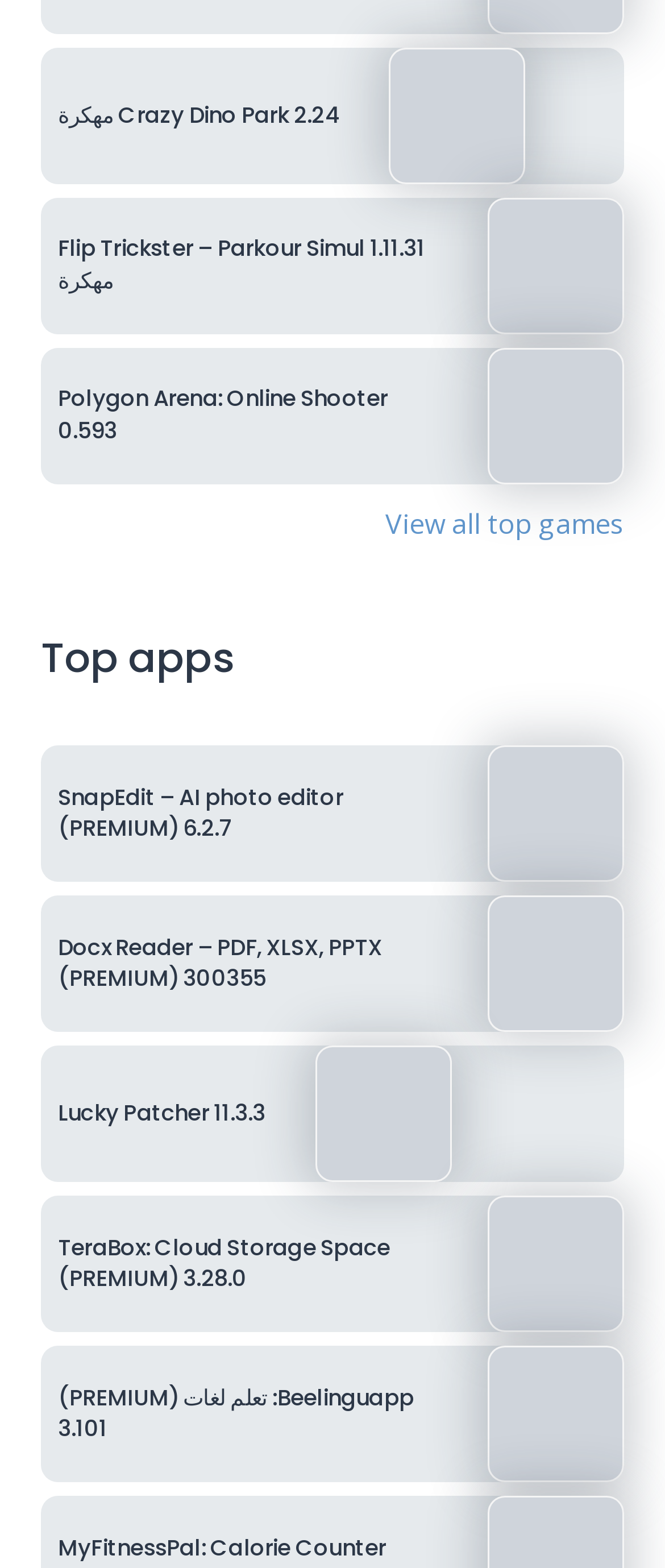What is the name of the image associated with the third game?
Please provide a detailed answer to the question.

I looked at the third article element and found an image element with the description 'polygon arena logo', which is the name of the image associated with the third game.